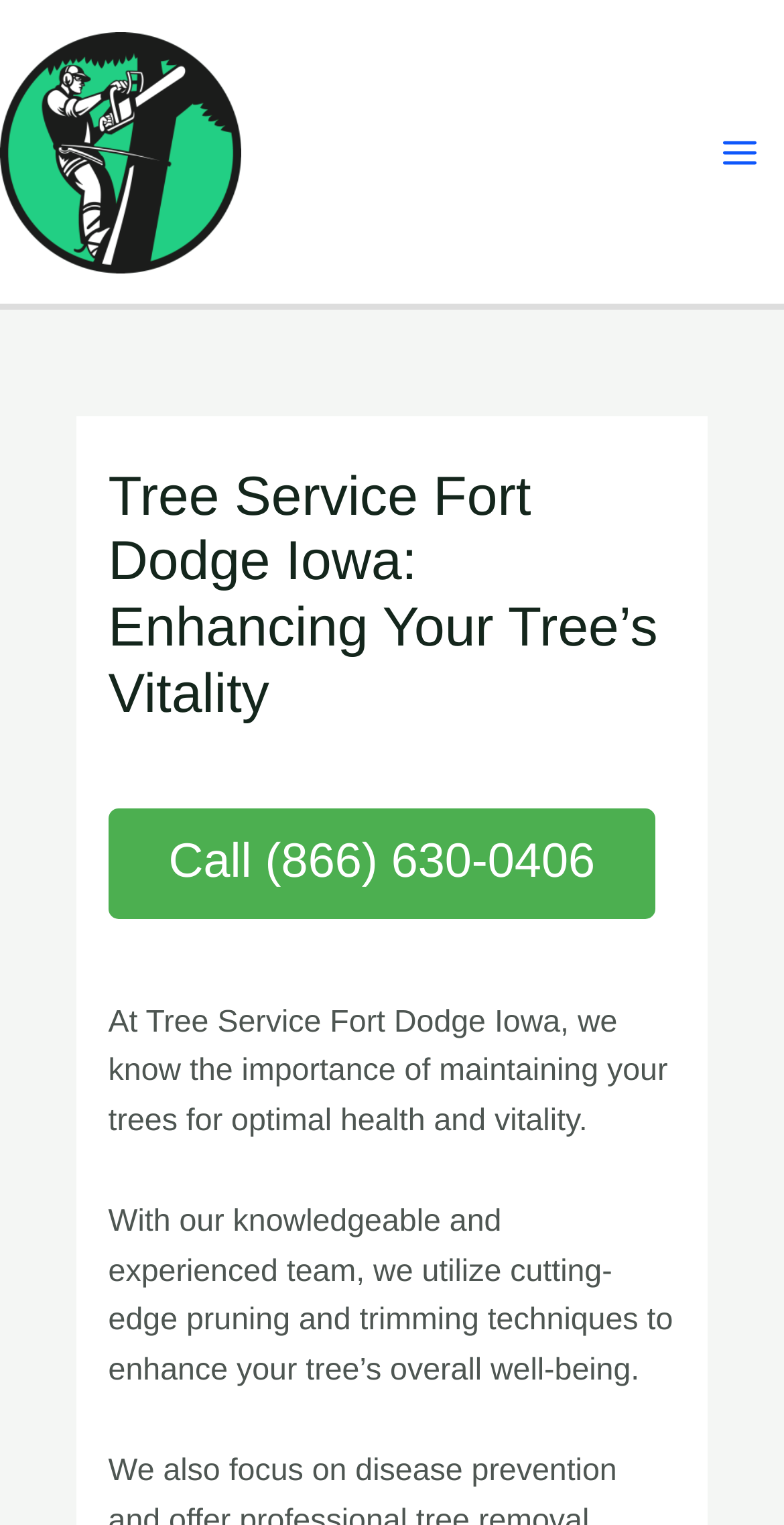Describe all the key features and sections of the webpage thoroughly.

The webpage is about Tree Service Fort Dodge Iowa, with a prominent logo of Ultimate Tree Services at the top left corner. Below the logo, there is a link labeled "Link 10". On the top right corner, there is a button labeled "Button 0" with a small image next to it.

The main content of the webpage is divided into sections. The first section has a heading that matches the title of the webpage, "Tree Service Fort Dodge Iowa: Enhancing Your Tree's Vitality". Below the heading, there is a link labeled "Link 16" and a phone number "Call (866) 630-0406" displayed prominently.

The webpage then describes the importance of maintaining trees for optimal health and vitality, followed by a paragraph explaining how their knowledgeable and experienced team utilizes cutting-edge pruning and trimming techniques to enhance the overall well-being of trees.